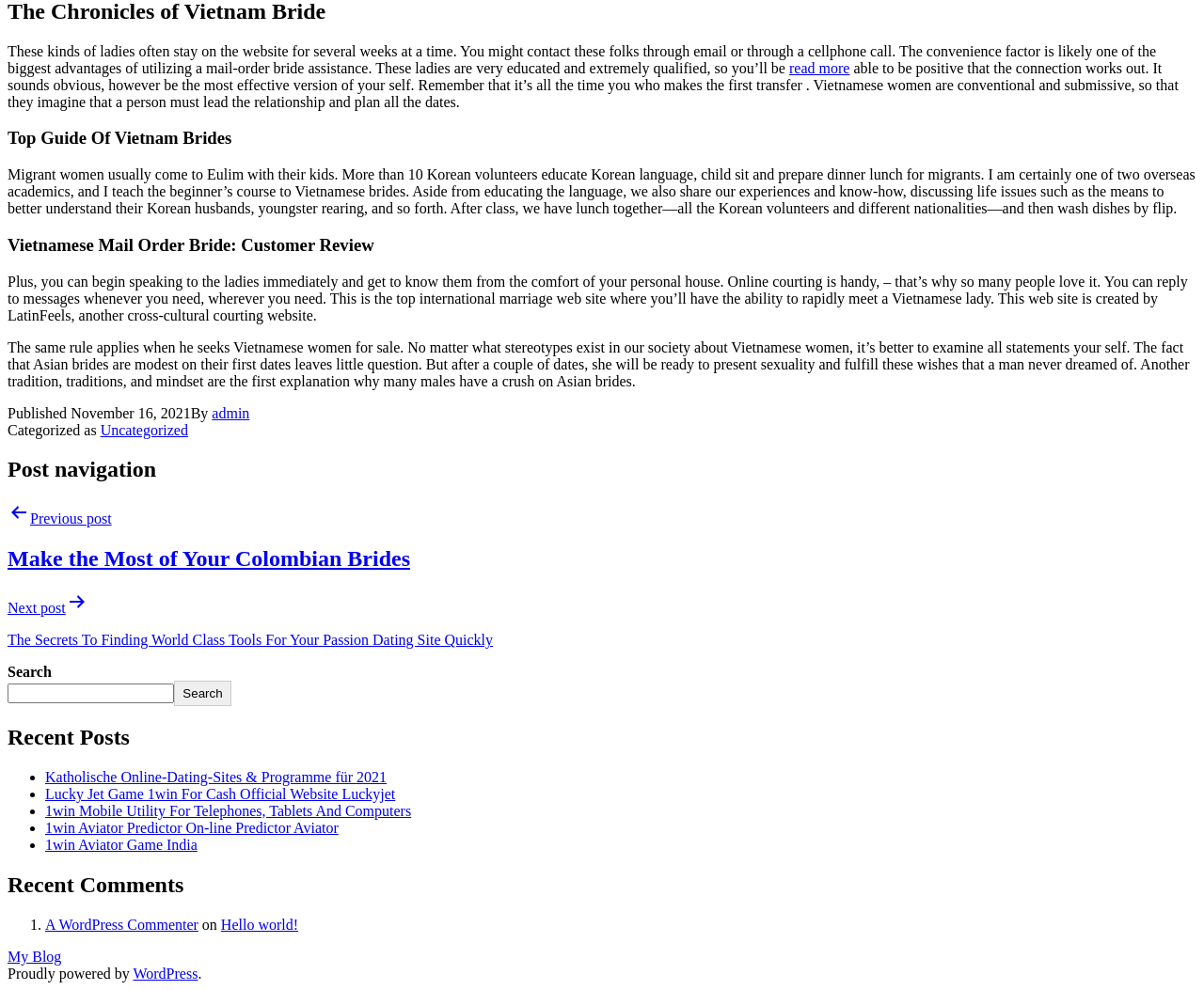Provide the bounding box coordinates in the format (top-left x, top-left y, bottom-right x, bottom-right y). All values are floating point numbers between 0 and 1. Determine the bounding box coordinate of the UI element described as: My Blog

[0.006, 0.958, 0.051, 0.974]